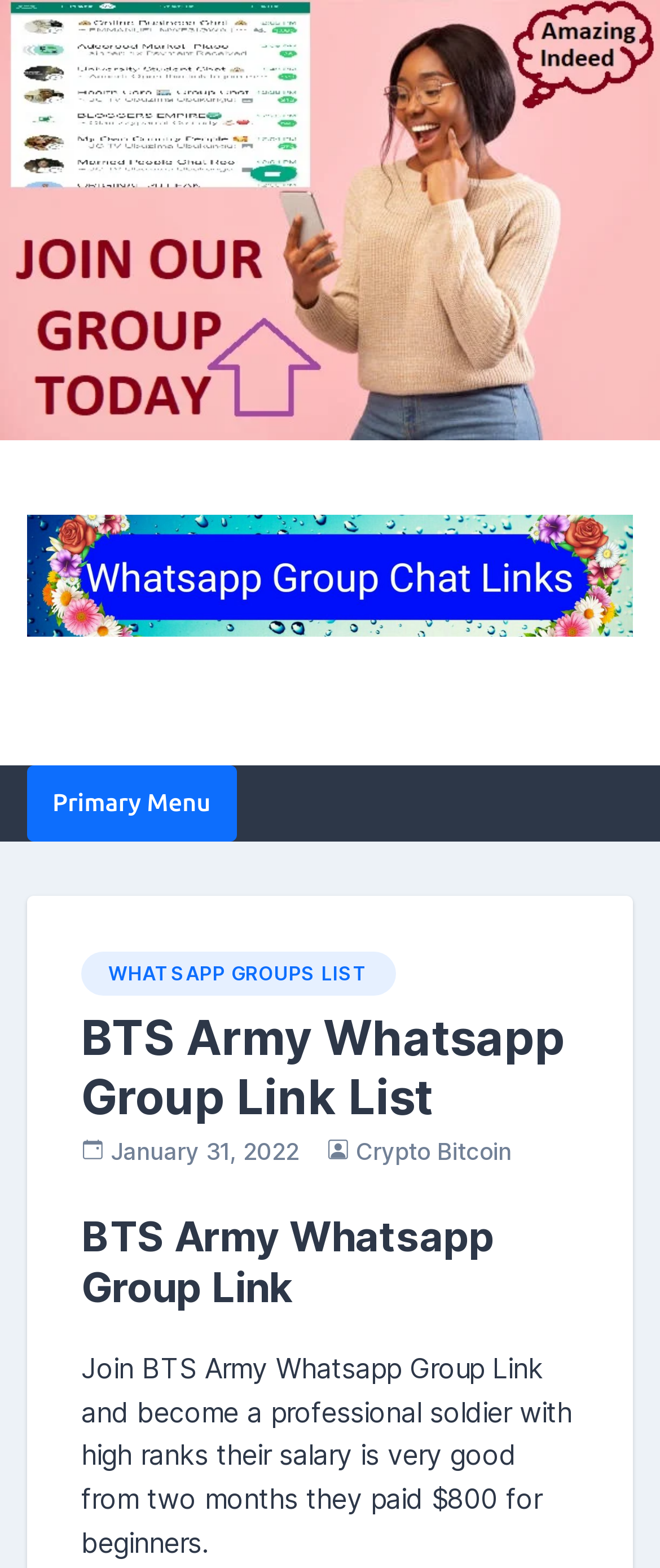What is the text on the topmost link?
Look at the image and respond with a one-word or short-phrase answer.

USA girl whatsapp group link